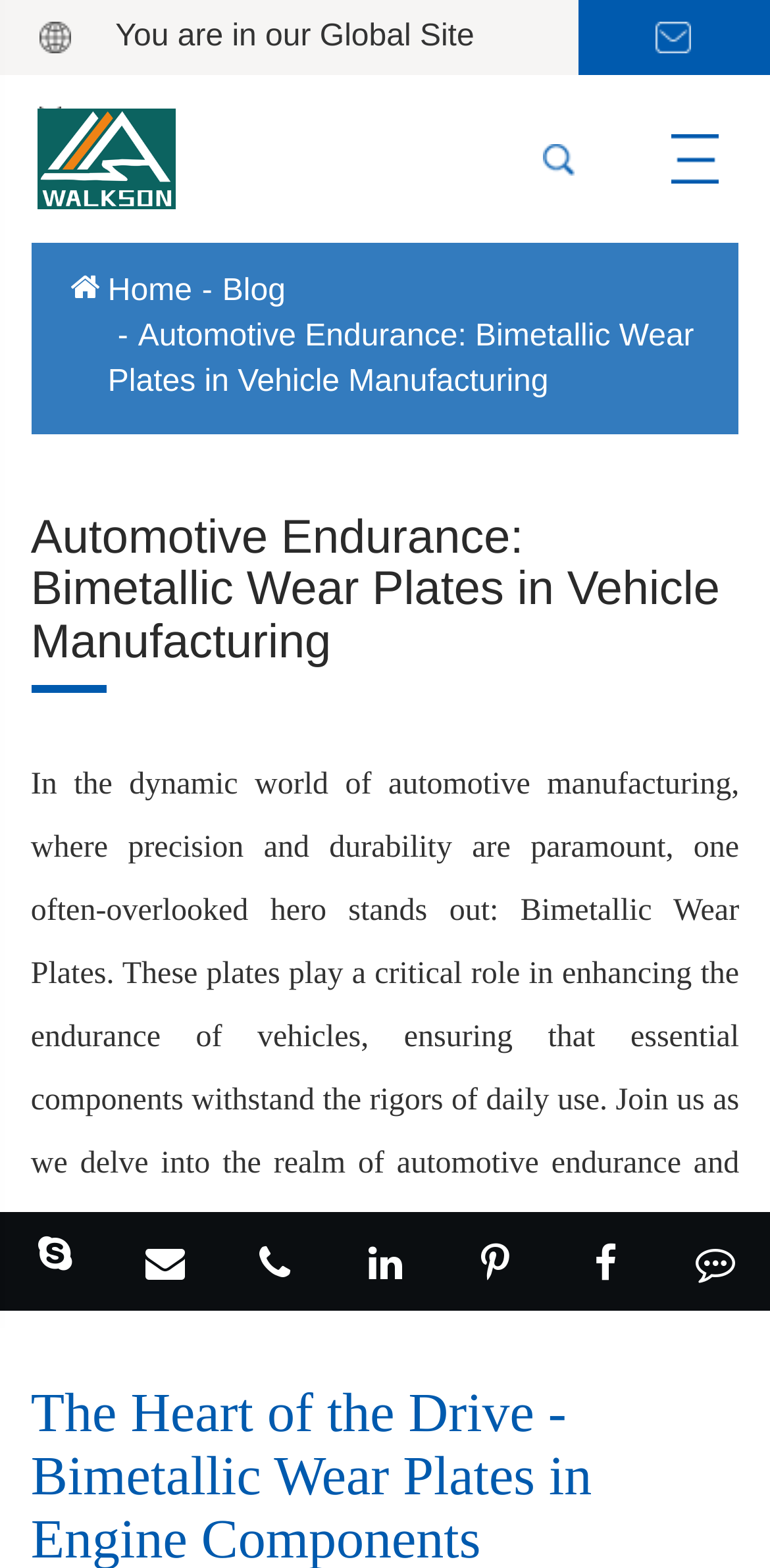Please find the bounding box coordinates of the element's region to be clicked to carry out this instruction: "Read the blog".

[0.289, 0.175, 0.371, 0.197]